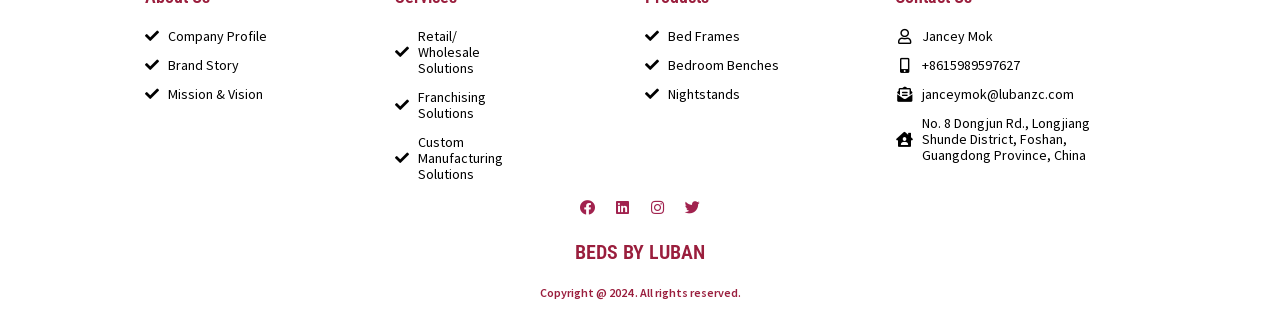Based on the image, provide a detailed response to the question:
What is the company name?

The company name can be found in the heading element 'BEDS BY LUBAN' which is located at the bottom of the webpage.